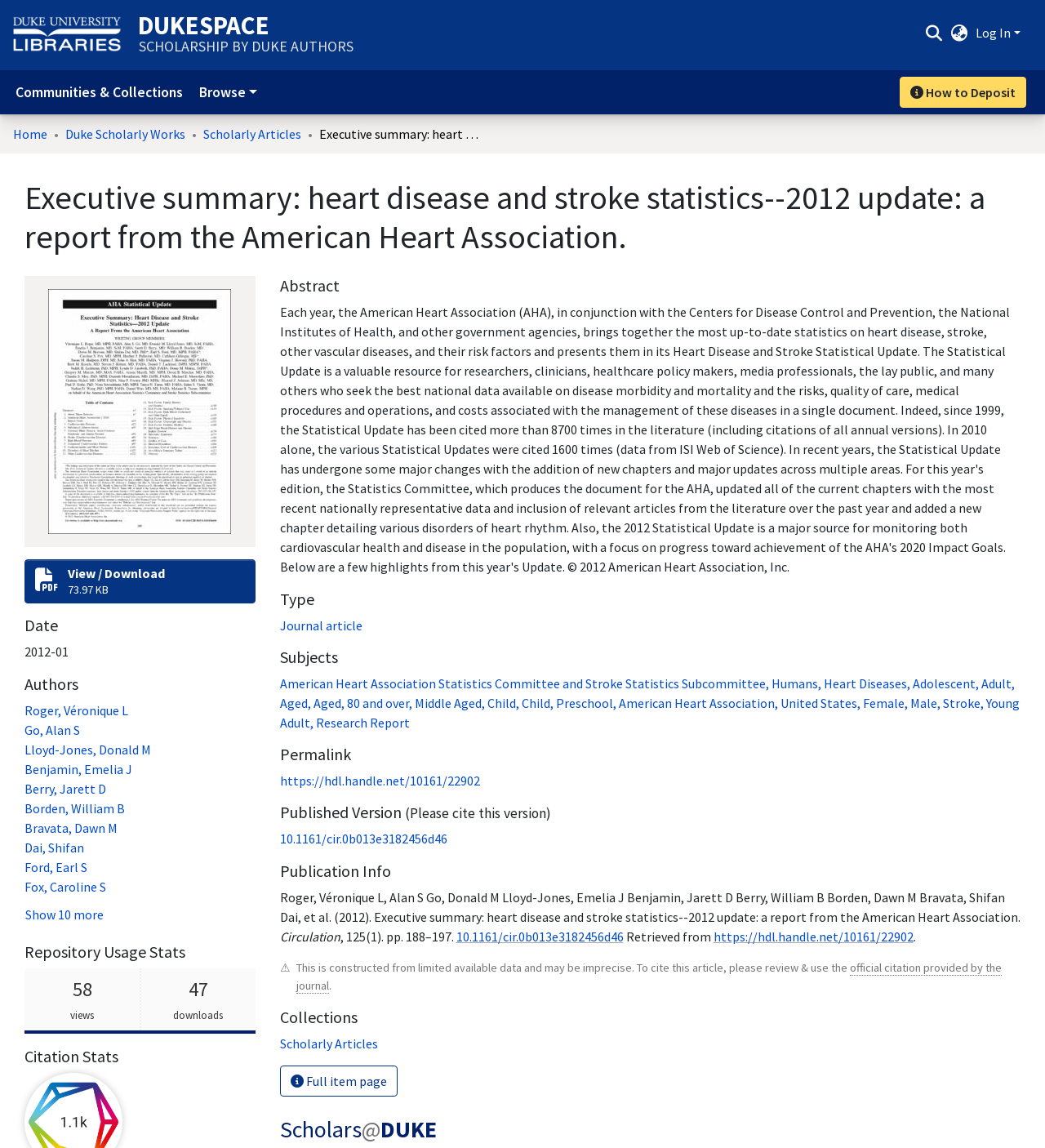Please specify the bounding box coordinates of the element that should be clicked to execute the given instruction: 'Switch language'. Ensure the coordinates are four float numbers between 0 and 1, expressed as [left, top, right, bottom].

[0.908, 0.02, 0.928, 0.037]